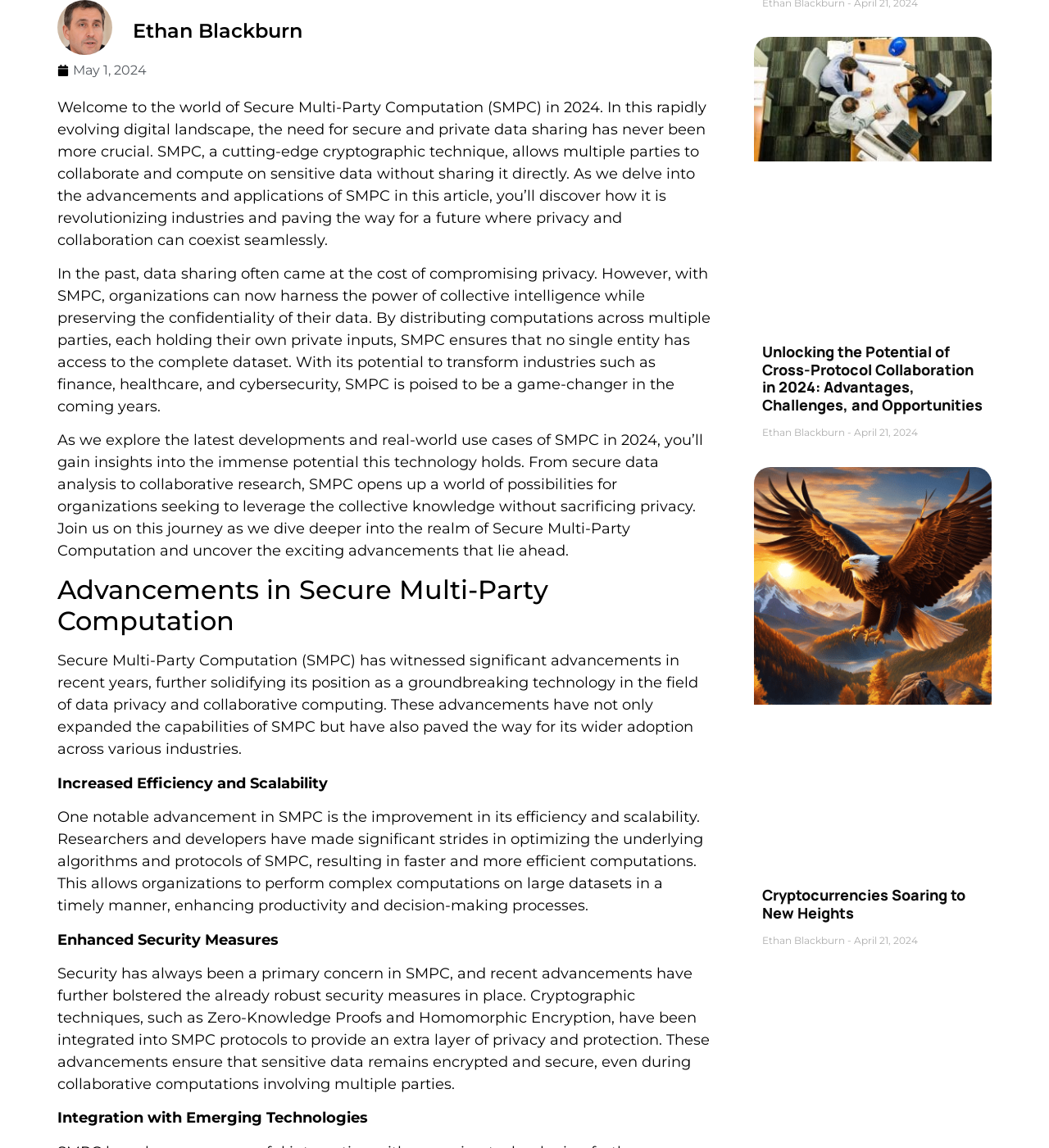Using the format (top-left x, top-left y, bottom-right x, bottom-right y), and given the element description, identify the bounding box coordinates within the screenshot: Cryptocurrencies Soaring to New Heights

[0.726, 0.771, 0.92, 0.803]